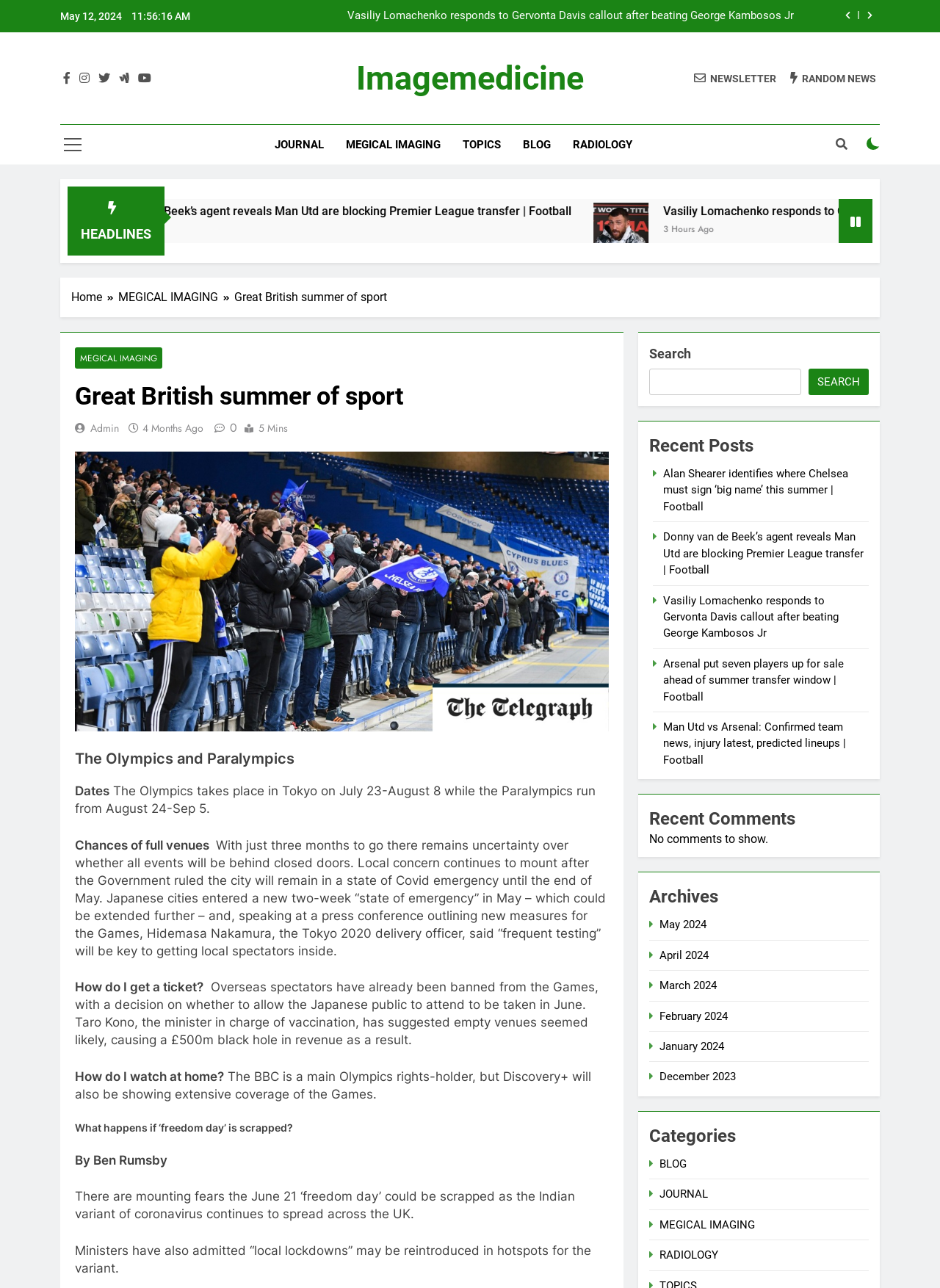How many months are listed in the 'Archives' section?
From the image, respond using a single word or phrase.

6